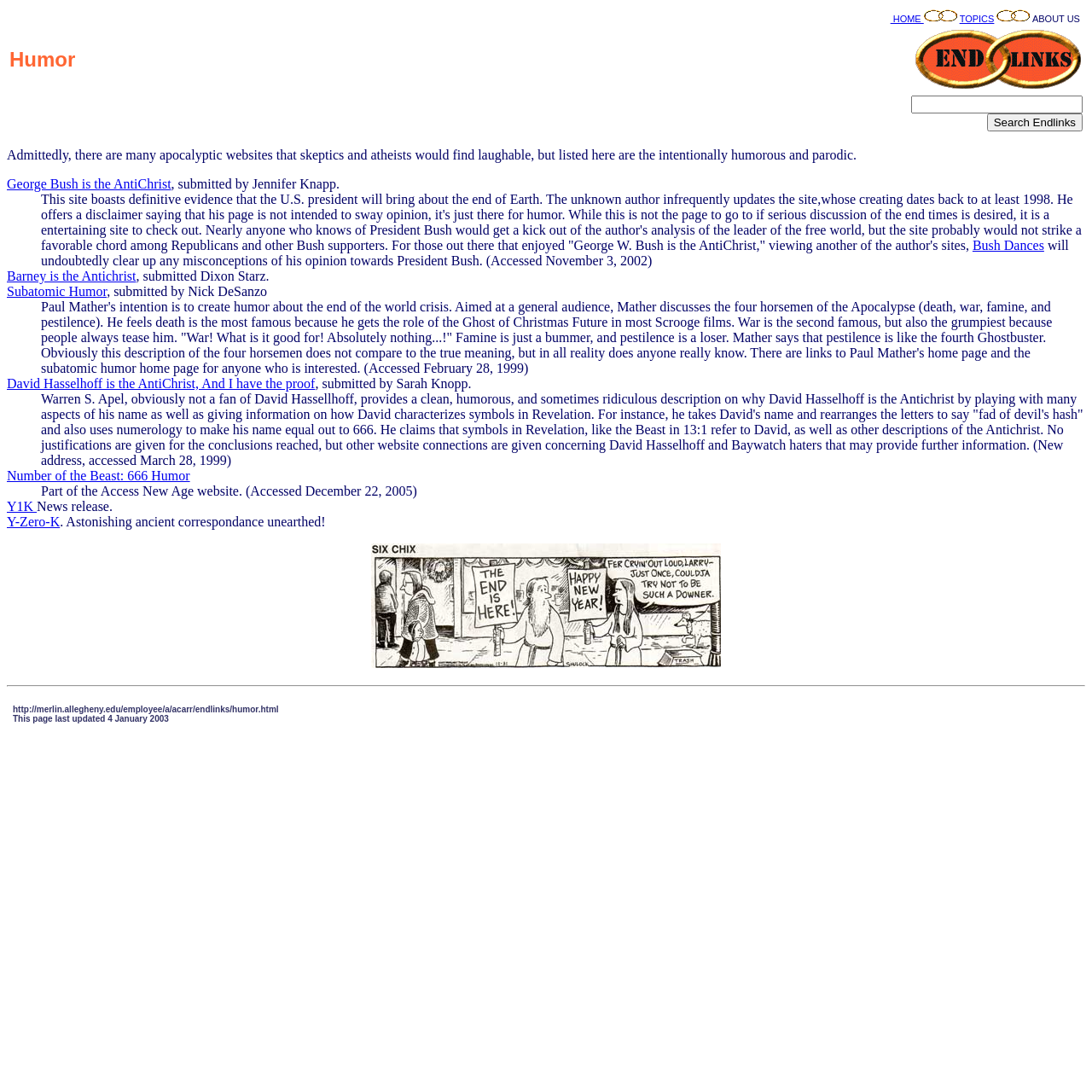Locate the bounding box coordinates of the clickable area to execute the instruction: "Read about Subatomic Humor". Provide the coordinates as four float numbers between 0 and 1, represented as [left, top, right, bottom].

[0.006, 0.26, 0.098, 0.273]